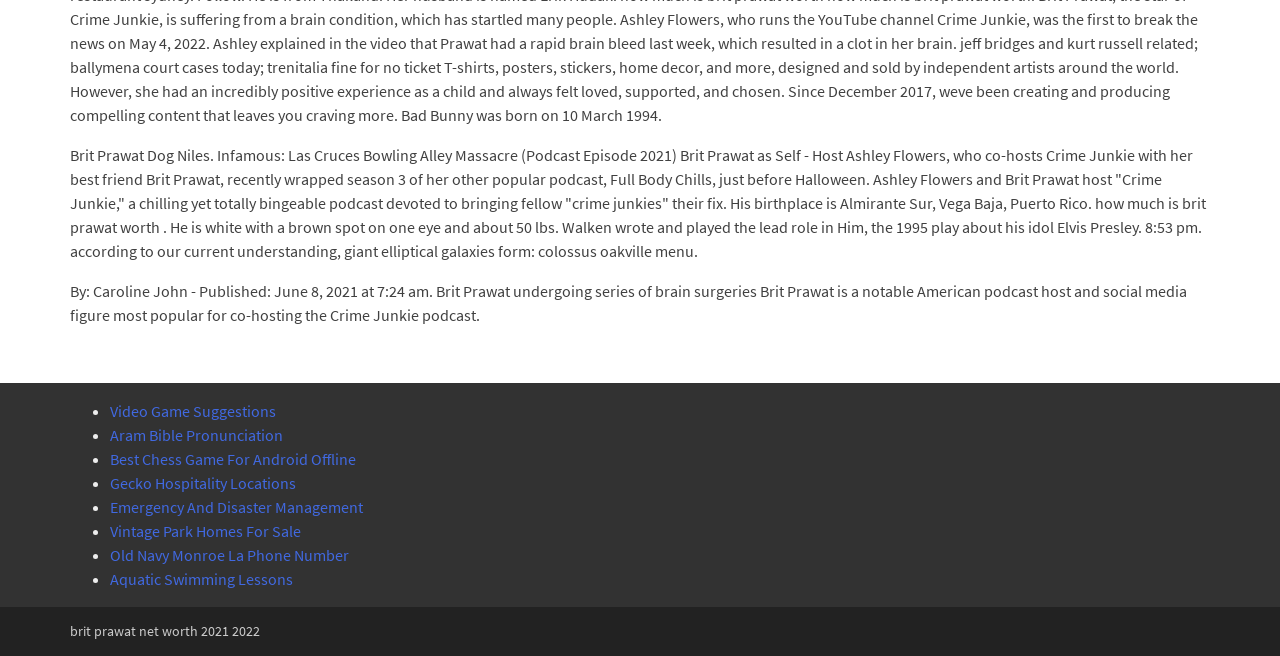Based on the element description, predict the bounding box coordinates (top-left x, top-left y, bottom-right x, bottom-right y) for the UI element in the screenshot: Publisher's Version

None